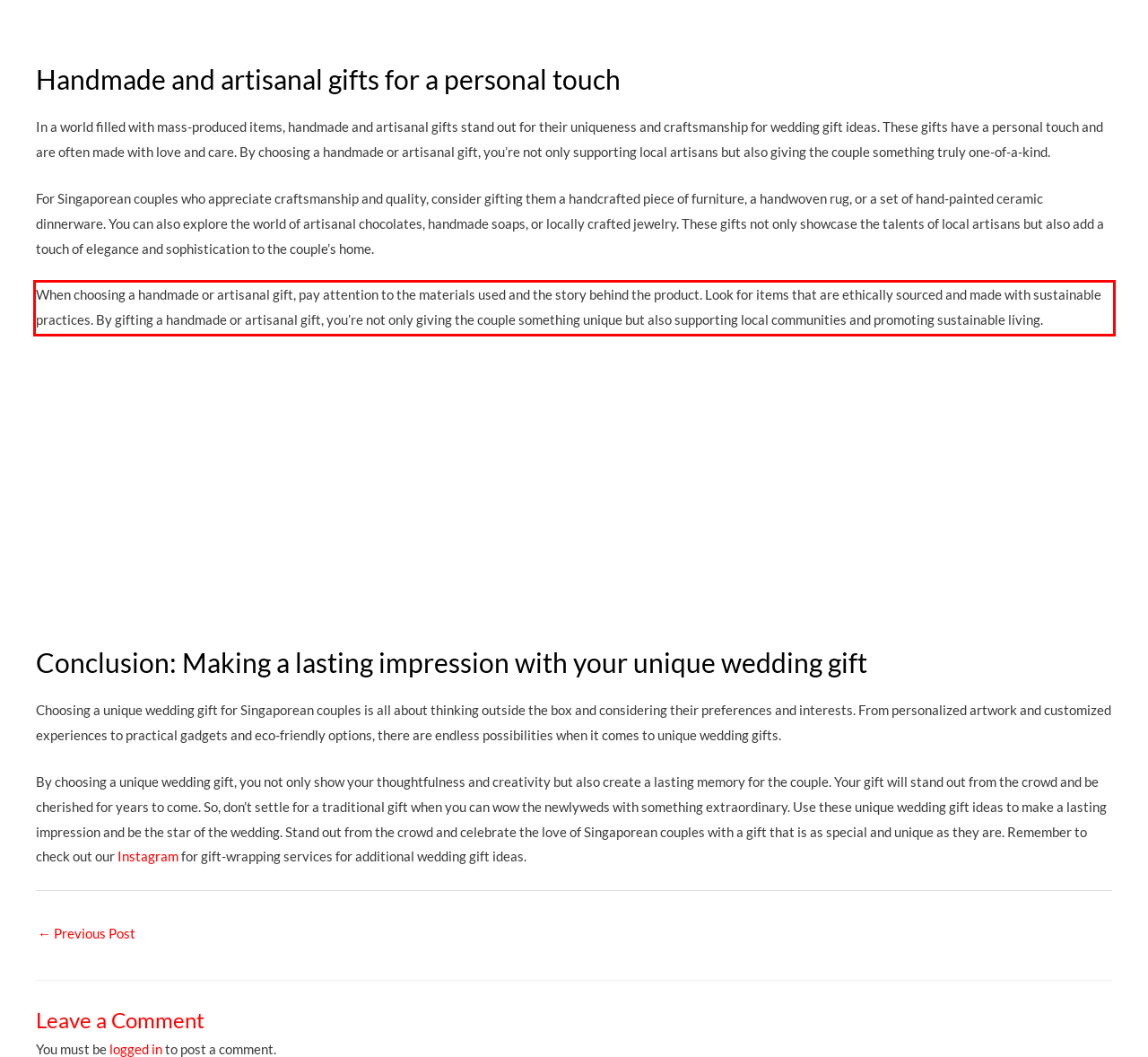Using the webpage screenshot, recognize and capture the text within the red bounding box.

When choosing a handmade or artisanal gift, pay attention to the materials used and the story behind the product. Look for items that are ethically sourced and made with sustainable practices. By gifting a handmade or artisanal gift, you’re not only giving the couple something unique but also supporting local communities and promoting sustainable living.